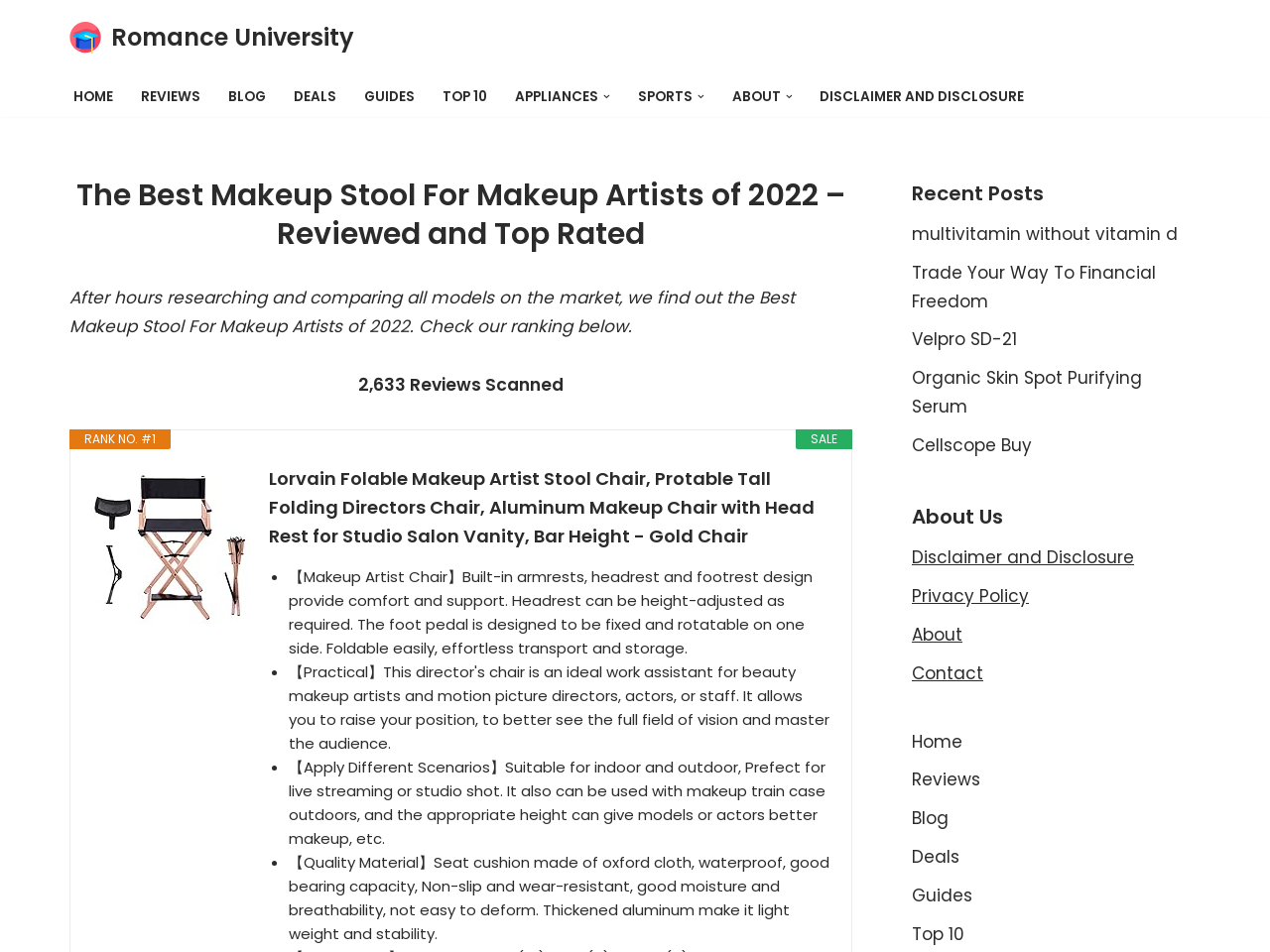Locate the UI element described as follows: "Organic Skin Spot Purifying Serum". Return the bounding box coordinates as four float numbers between 0 and 1 in the order [left, top, right, bottom].

[0.718, 0.385, 0.899, 0.44]